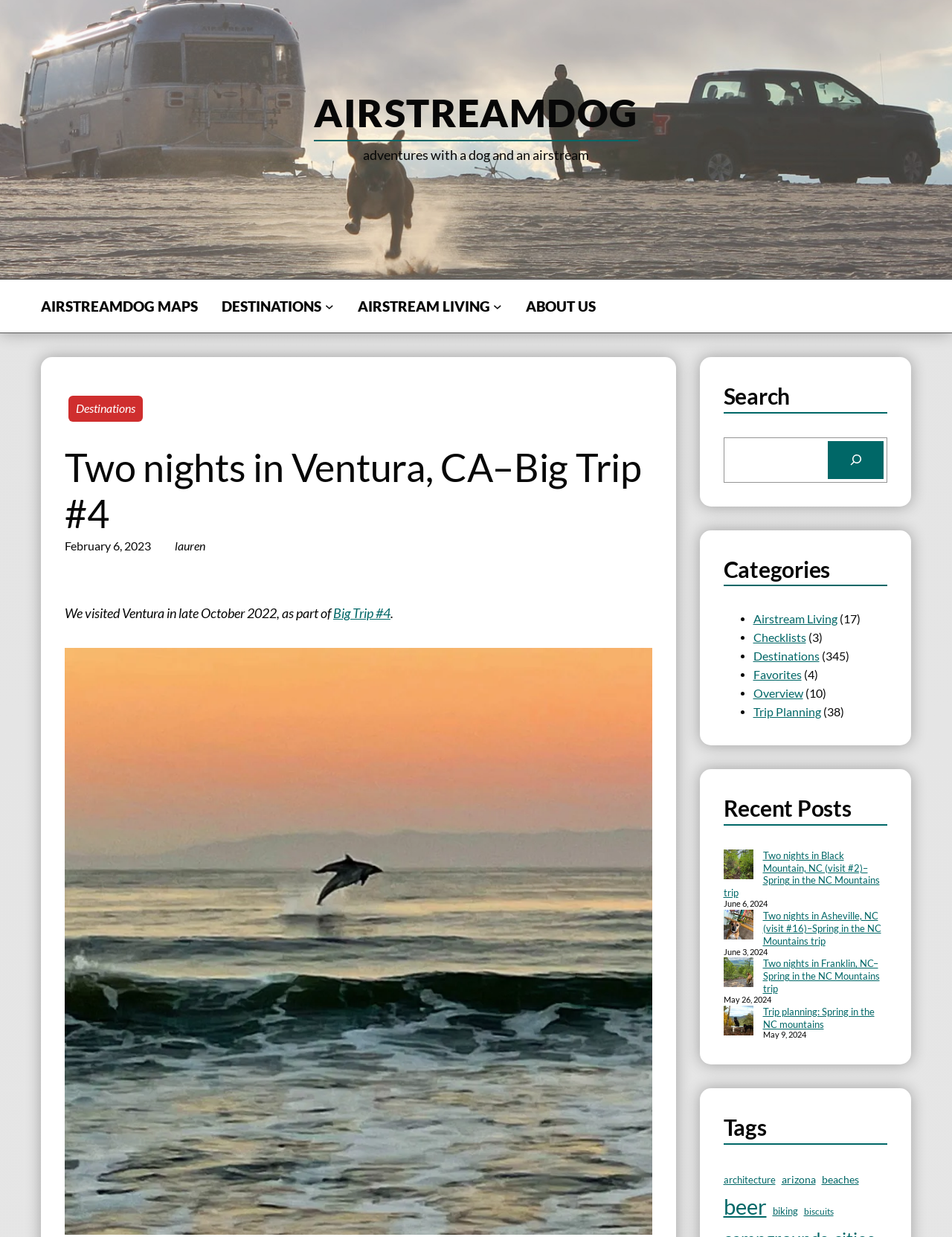Locate the bounding box coordinates of the element I should click to achieve the following instruction: "View 'Recent Posts'".

[0.76, 0.641, 0.932, 0.666]